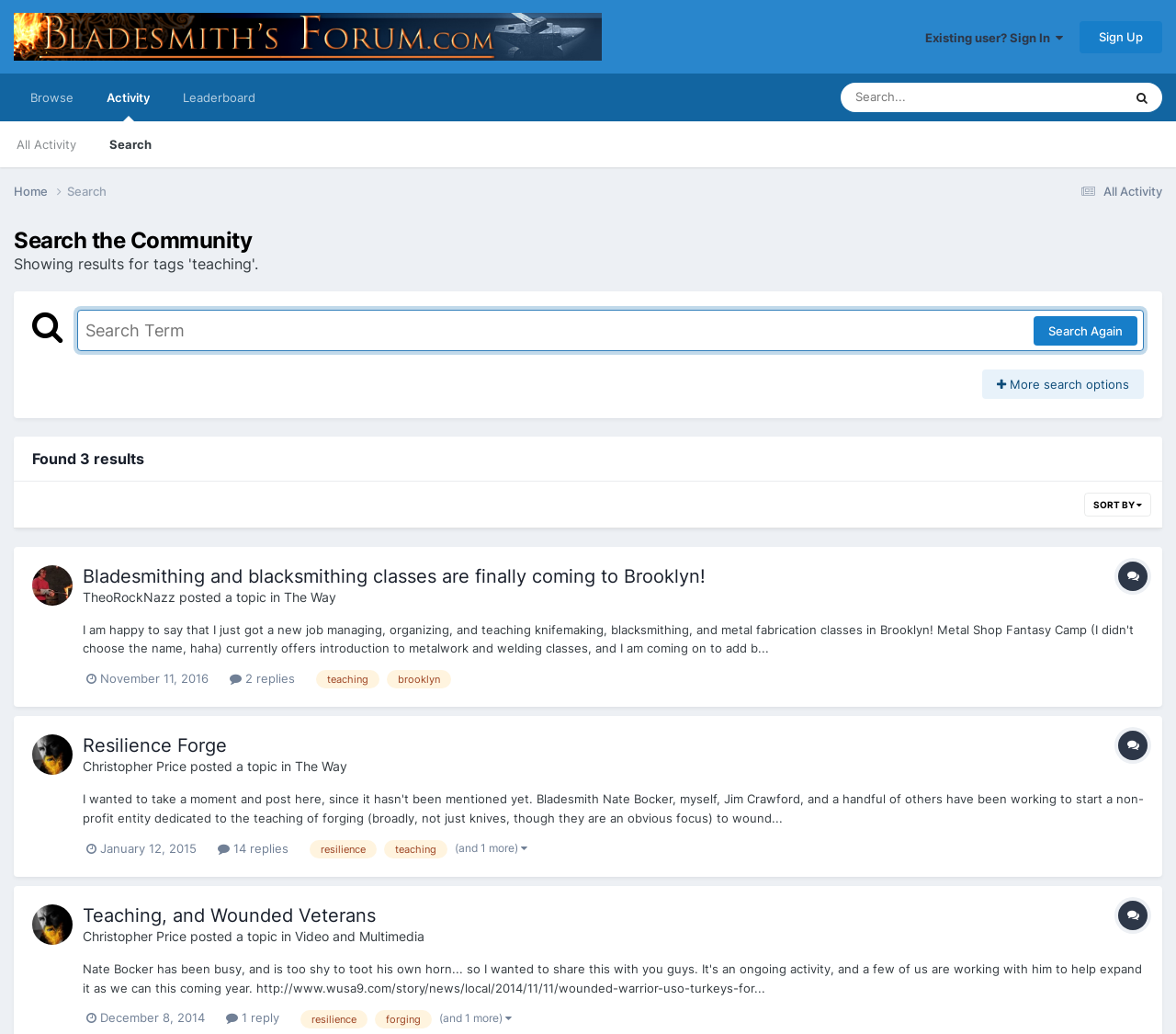What is the name of the first topic?
Please analyze the image and answer the question with as much detail as possible.

I looked at the first topic listed on the webpage, and its title is 'Bladesmithing and blacksmithing classes are finally coming to Brooklyn!'.